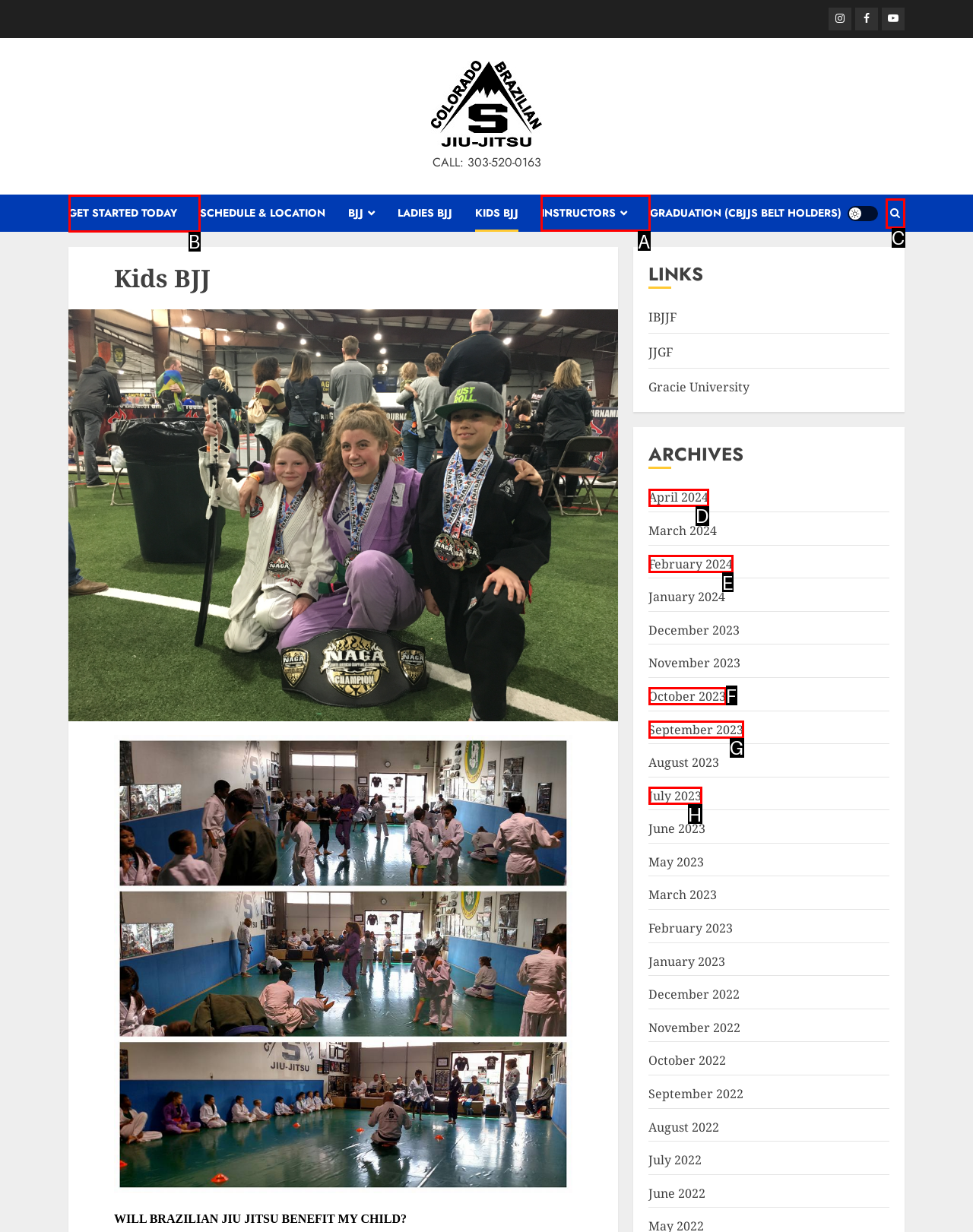For the given instruction: Check out instructors, determine which boxed UI element should be clicked. Answer with the letter of the corresponding option directly.

A